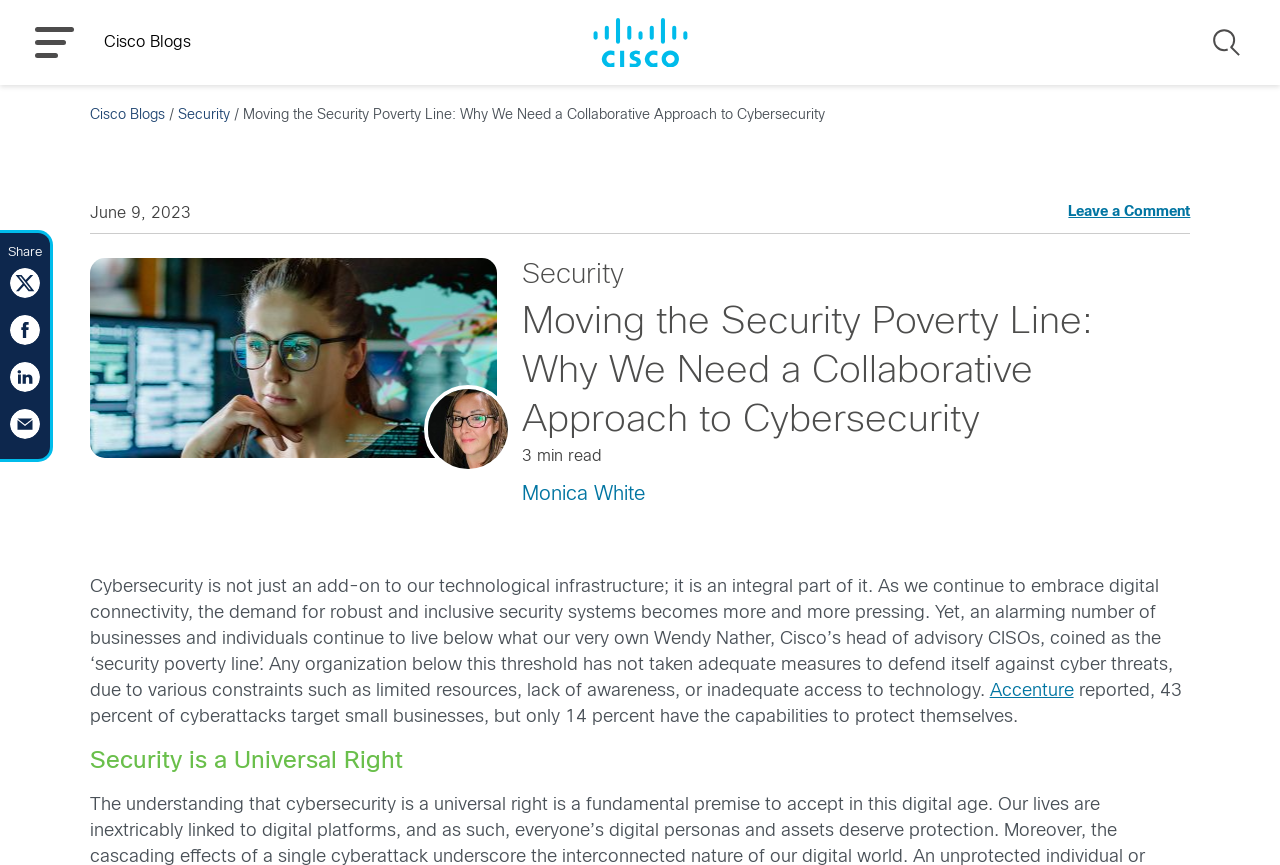Predict the bounding box coordinates of the UI element that matches this description: "Security". The coordinates should be in the format [left, top, right, bottom] with each value between 0 and 1.

[0.139, 0.126, 0.179, 0.141]